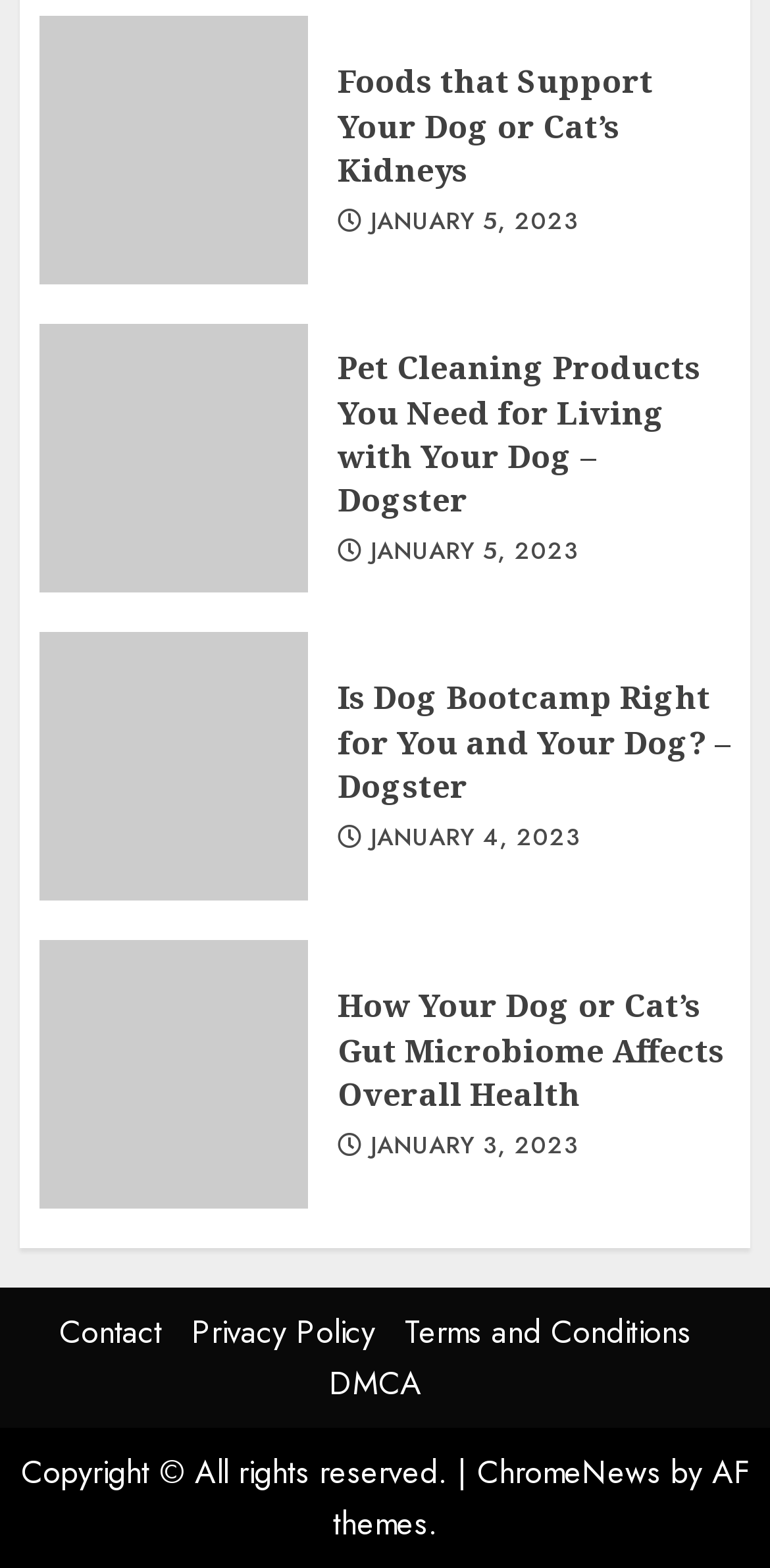Please give a one-word or short phrase response to the following question: 
How many articles are listed on the webpage?

4